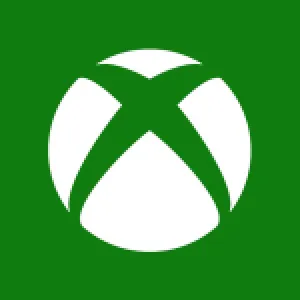Analyze the image and describe all the key elements you observe.

The image prominently features the Xbox logo, characterized by a distinctive green background with a stylized white "X" at its center. This logo represents Microsoft's gaming brand, known for its consoles, games, and online gaming services. The design conveys a sense of modernity and dynamism, reflecting the innovative spirit of the Xbox gaming platform. The logo serves as a symbol for gamers worldwide, encapsulating a rich ecosystem of entertainment through various gaming experiences and online connectivity. This particular image is associated with news regarding Microsoft's upcoming app store for iOS, highlighting the company's ongoing expansion and influence within the mobile and gaming industries.